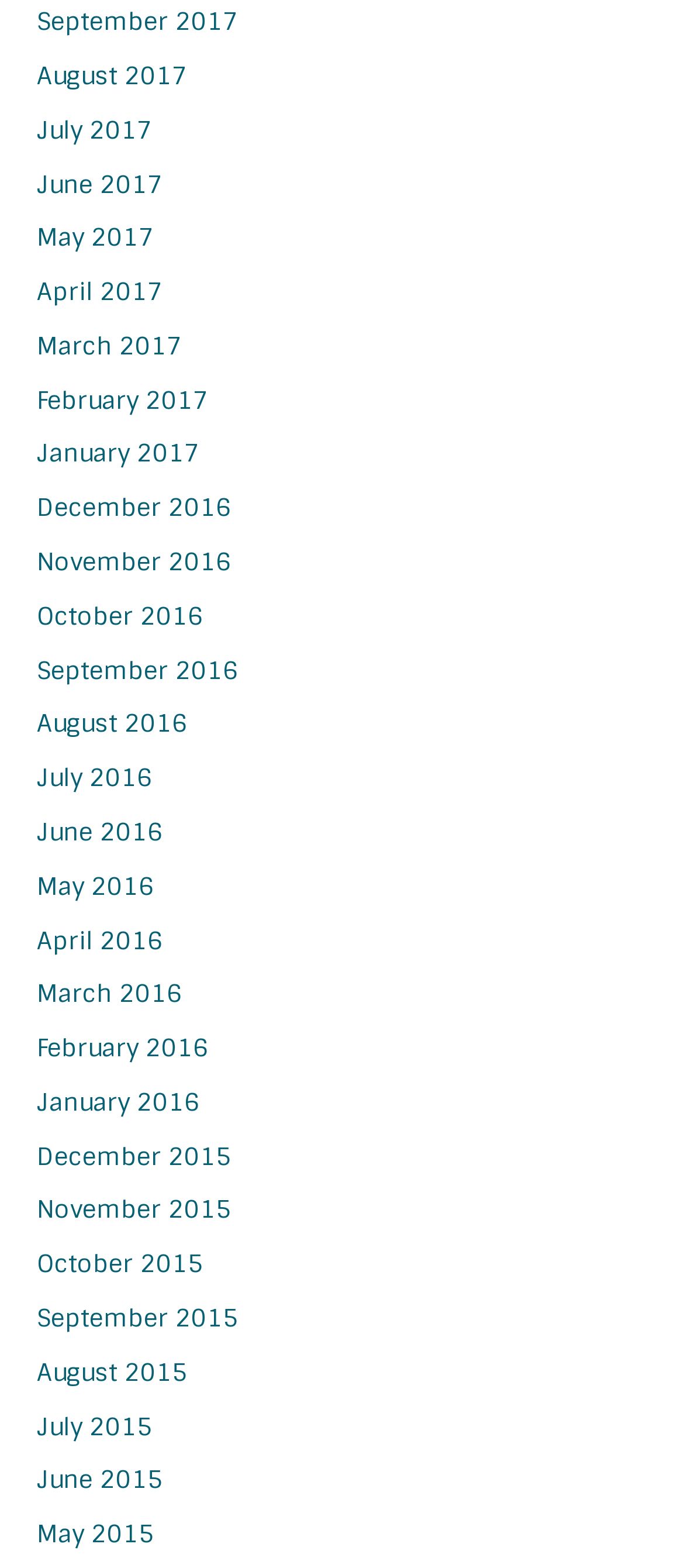Find and specify the bounding box coordinates that correspond to the clickable region for the instruction: "view January 2017".

[0.054, 0.279, 0.292, 0.299]